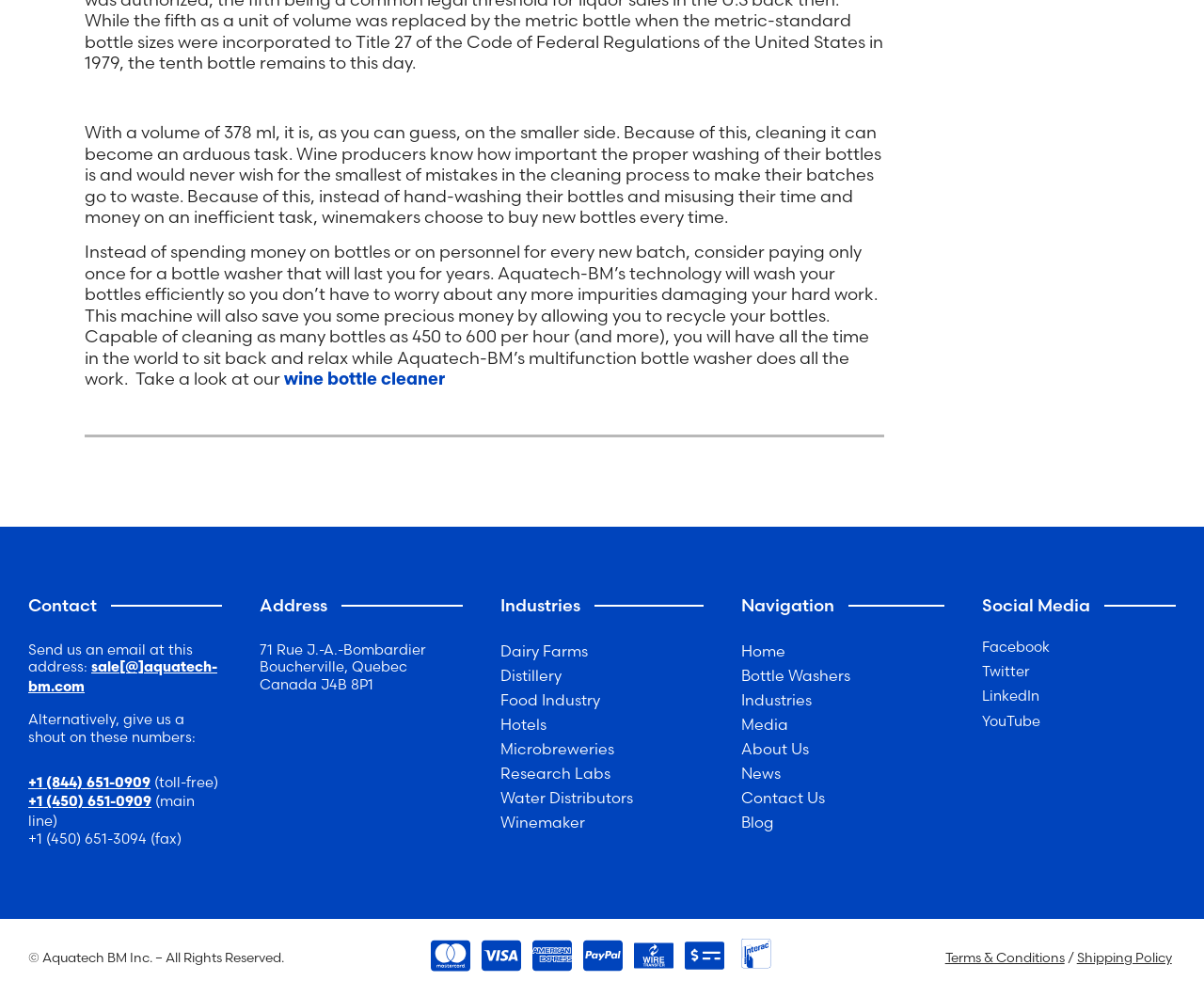Please identify the bounding box coordinates of the clickable element to fulfill the following instruction: "Check the company's Facebook page". The coordinates should be four float numbers between 0 and 1, i.e., [left, top, right, bottom].

[0.816, 0.639, 0.872, 0.657]